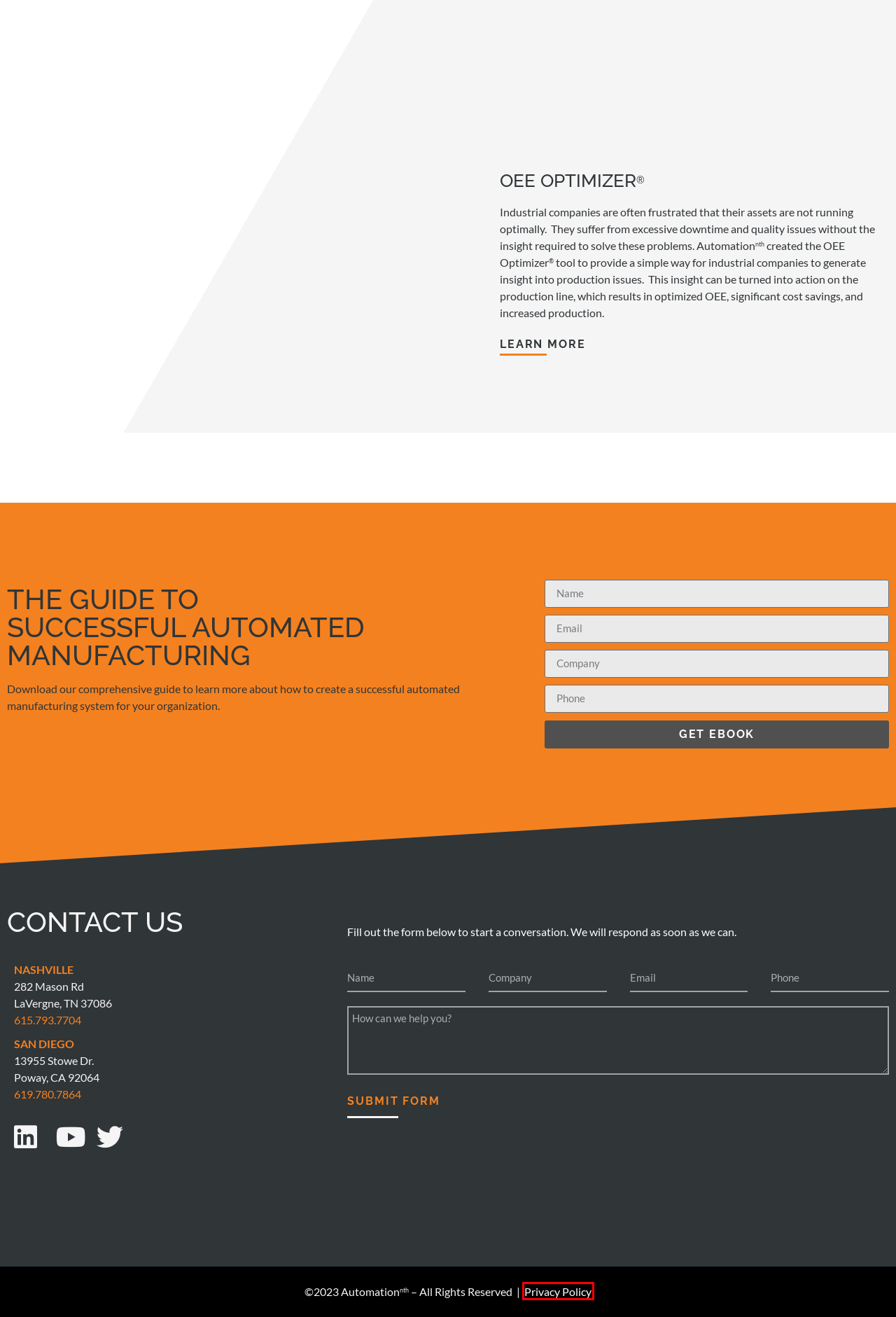Analyze the screenshot of a webpage with a red bounding box and select the webpage description that most accurately describes the new page resulting from clicking the element inside the red box. Here are the candidates:
A. OEE Optimizer Machine Analytics for Production Line Automation
B. #1 Robotic Manufacturing Solutions | US Manufacturers
C. FLEXBASE | Standard Manufacturing Cell Automation Platform
D. Services | Industrial Automation Machinery | Automation NTH
E. About Automation NTH - Intelligent Manufacturing Solutions
F. Heat Stake Machine on Flex Base | Manufacturing Cell Automation
G. Privacy Policy - Automation Nth
H. Life Science Automation | Automation NTH

G